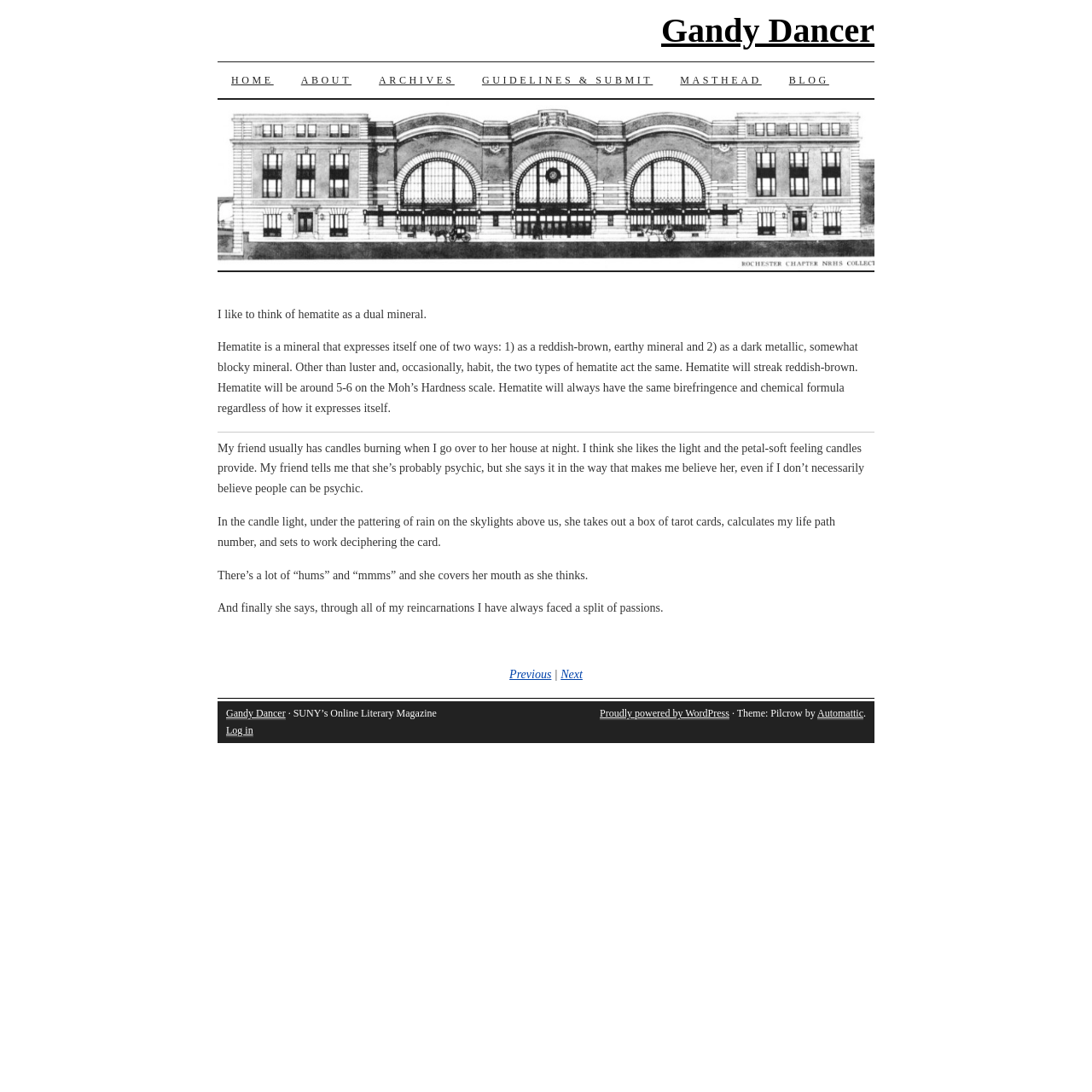Find the bounding box coordinates of the clickable area required to complete the following action: "log in to the website".

[0.207, 0.663, 0.232, 0.675]